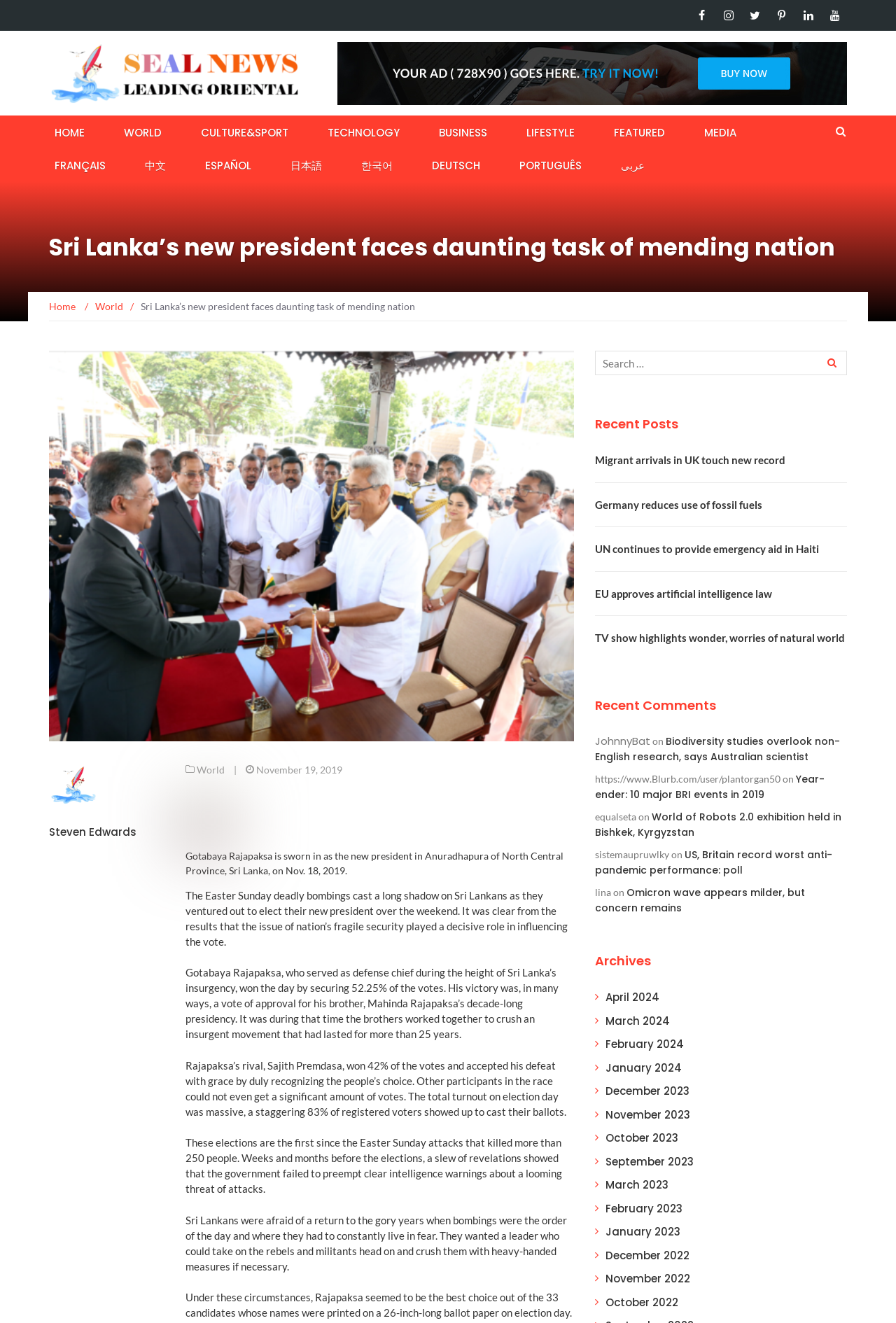Based on the image, provide a detailed and complete answer to the question: 
What is the name of the rival of Gotabaya Rajapaksa?

I found the answer by reading the article content, specifically the sentence 'Rajapaksa’s rival, Sajith Premdasa, won 42% of the votes and accepted his defeat with grace by duly recognizing the people’s choice.'